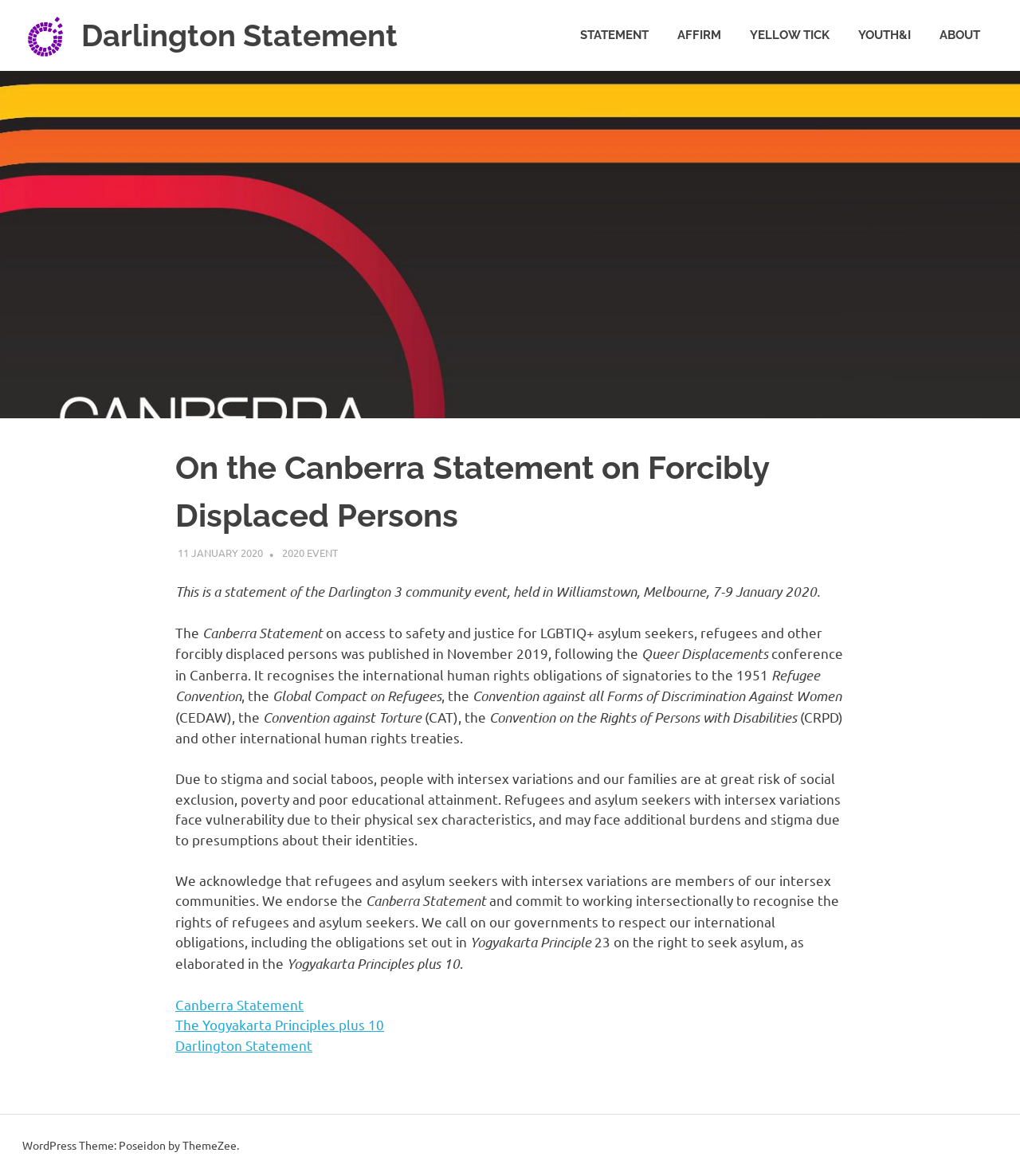Locate the bounding box coordinates of the item that should be clicked to fulfill the instruction: "contact the sanctuary".

None